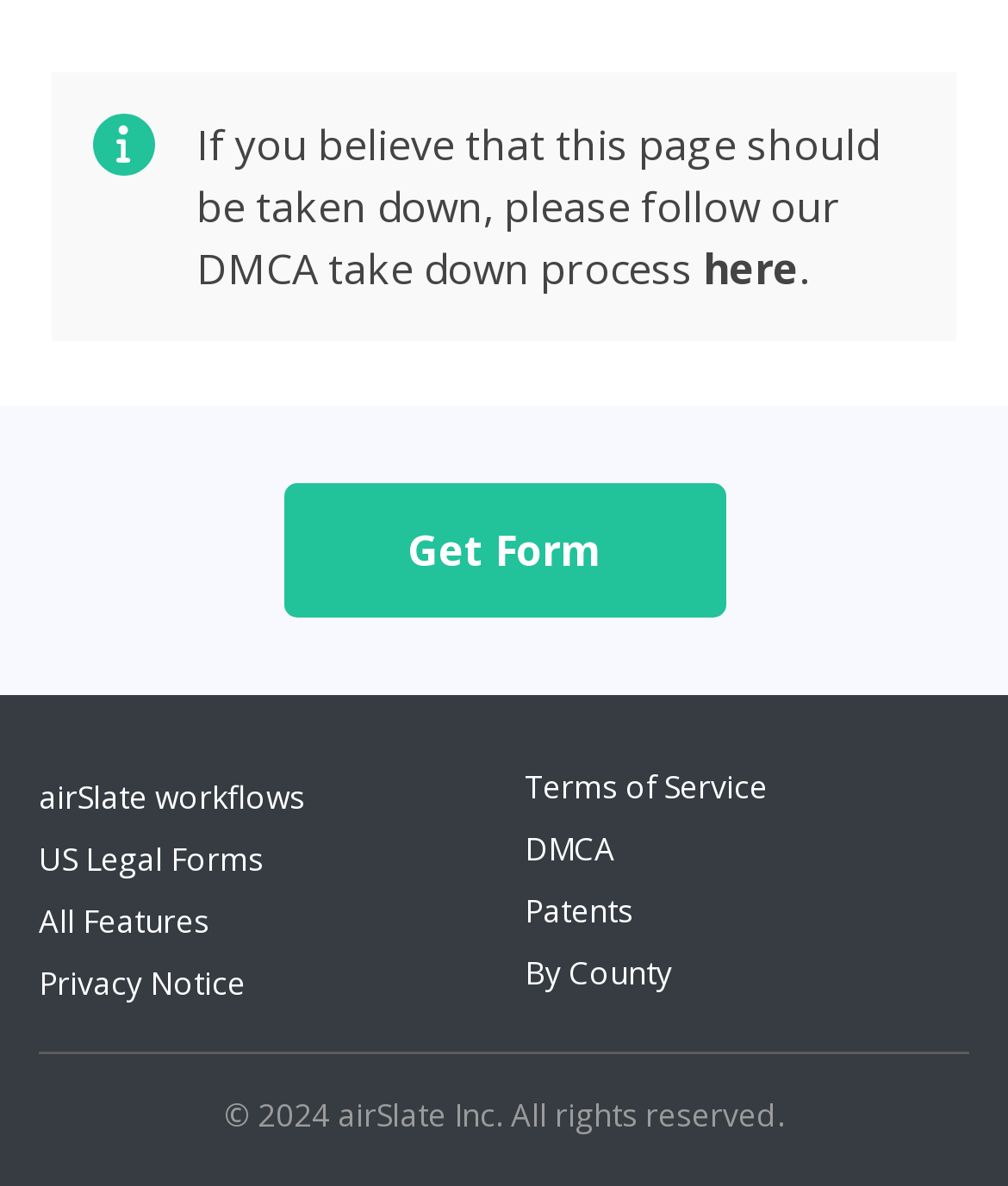Find the coordinates for the bounding box of the element with this description: "Patents".

[0.521, 0.75, 0.628, 0.787]